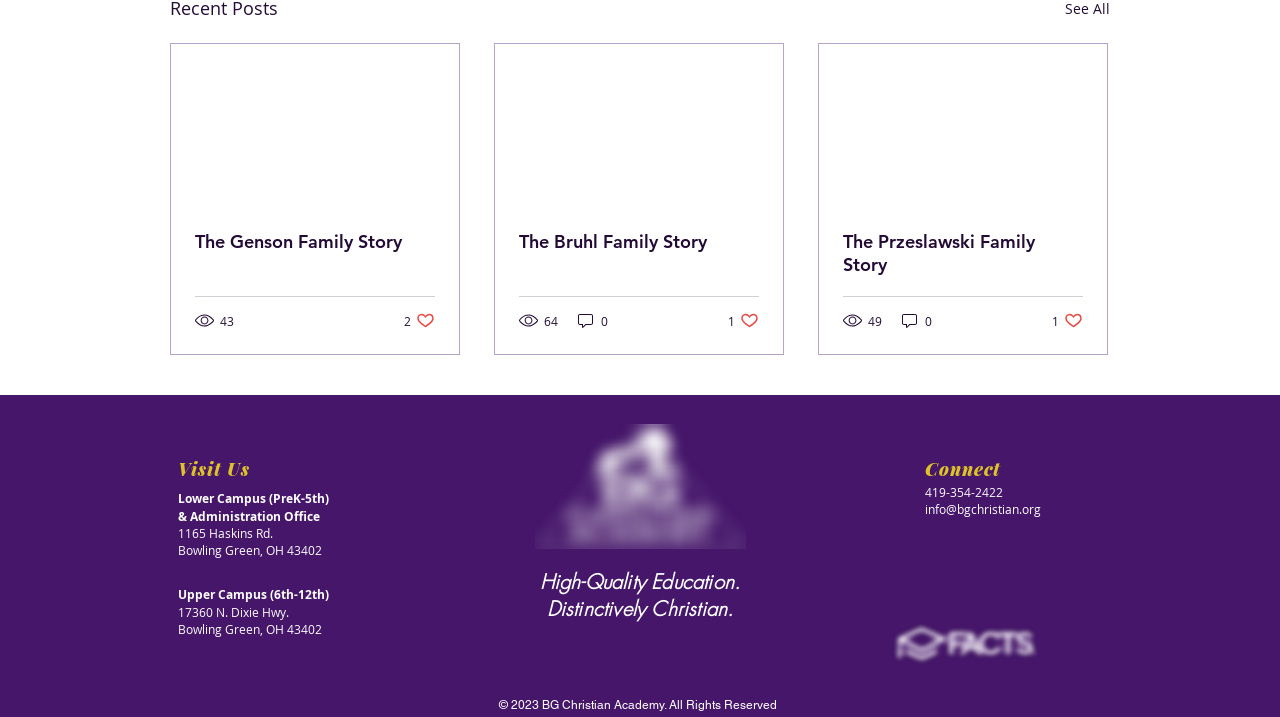Please indicate the bounding box coordinates for the clickable area to complete the following task: "Read post about Improving page load times with pagination in Eleventy". The coordinates should be specified as four float numbers between 0 and 1, i.e., [left, top, right, bottom].

None